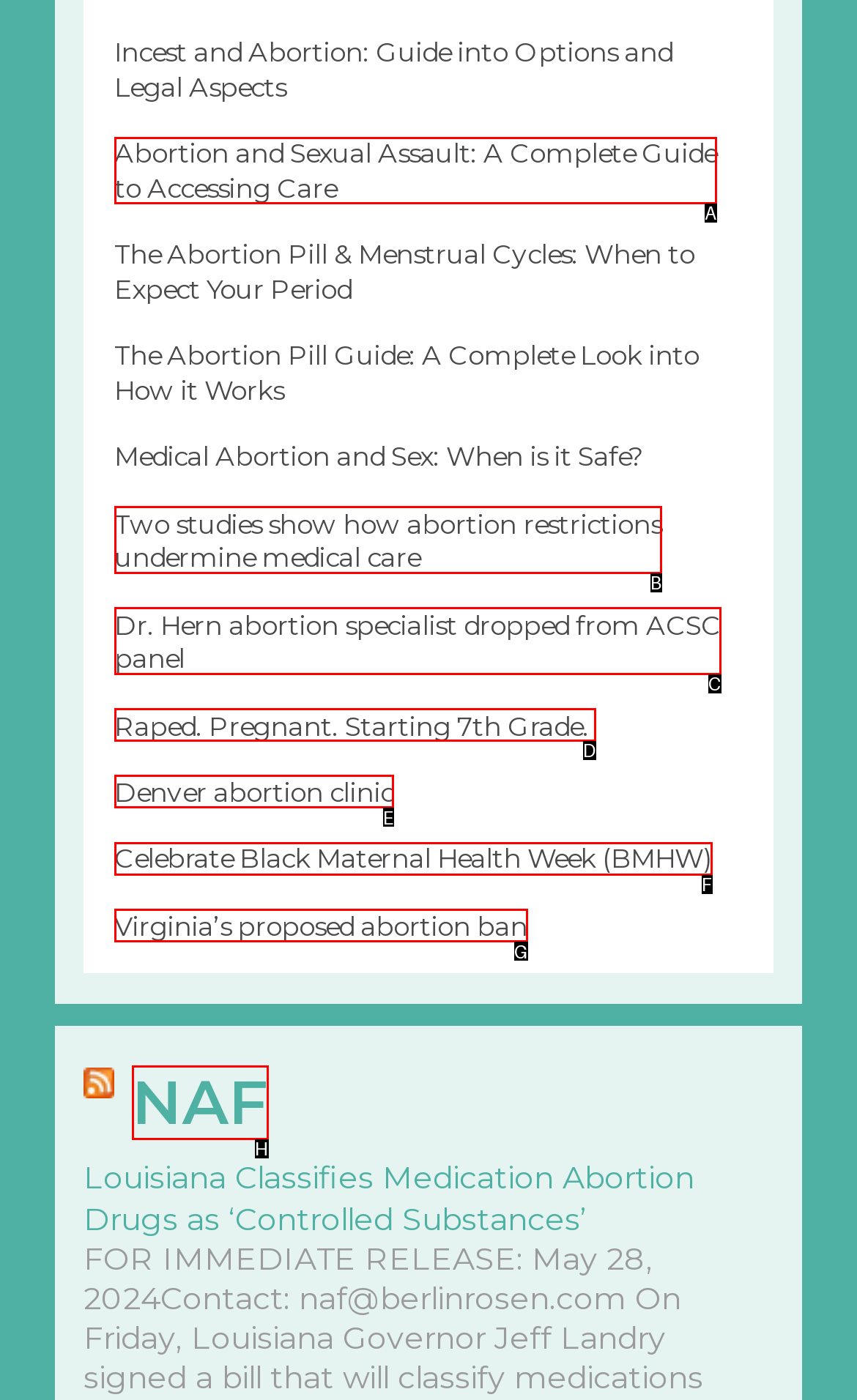Determine the letter of the UI element I should click on to complete the task: Visit the RSS NAF page from the provided choices in the screenshot.

H